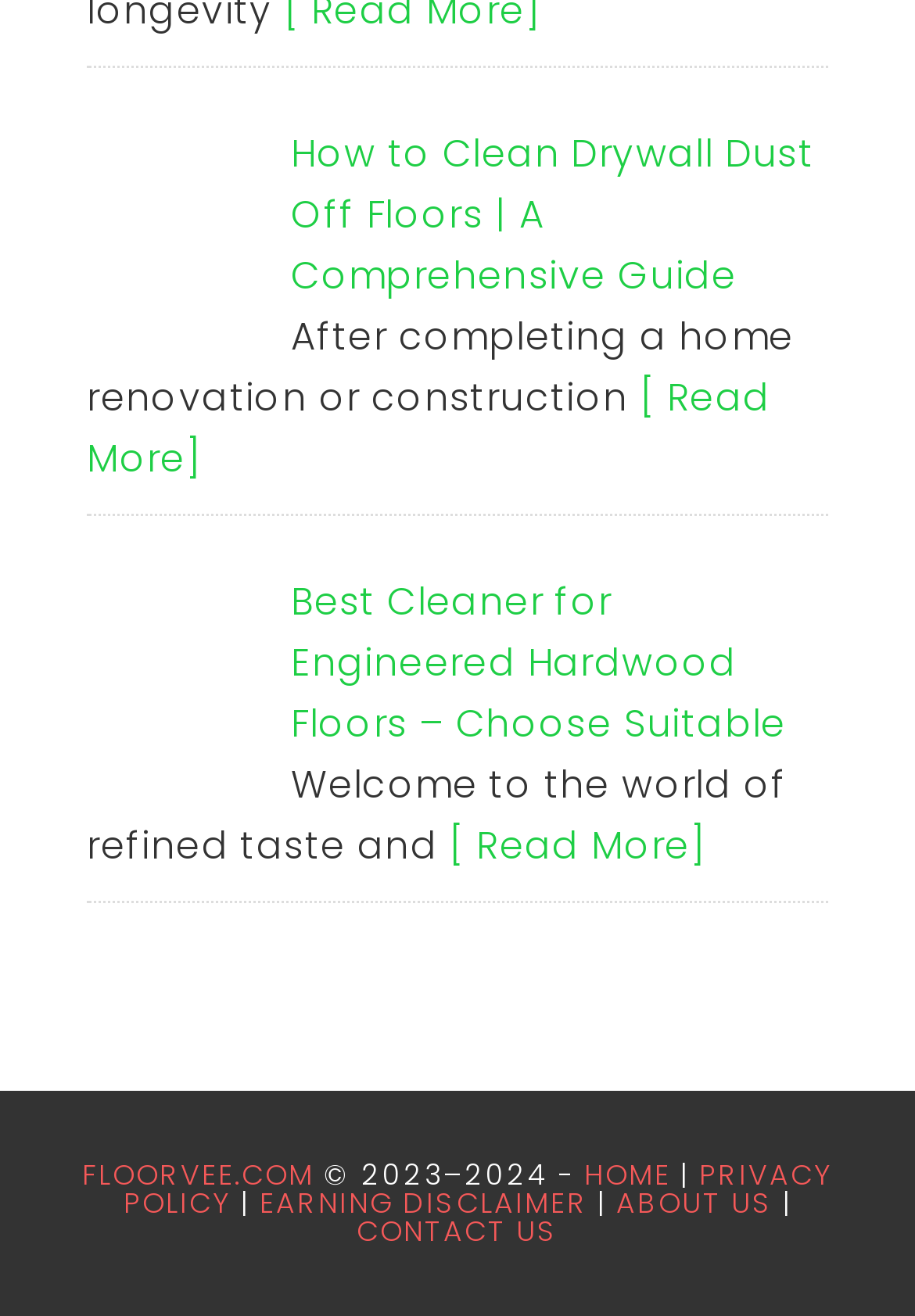Locate the bounding box of the user interface element based on this description: "CONTACT US".

[0.39, 0.92, 0.61, 0.95]